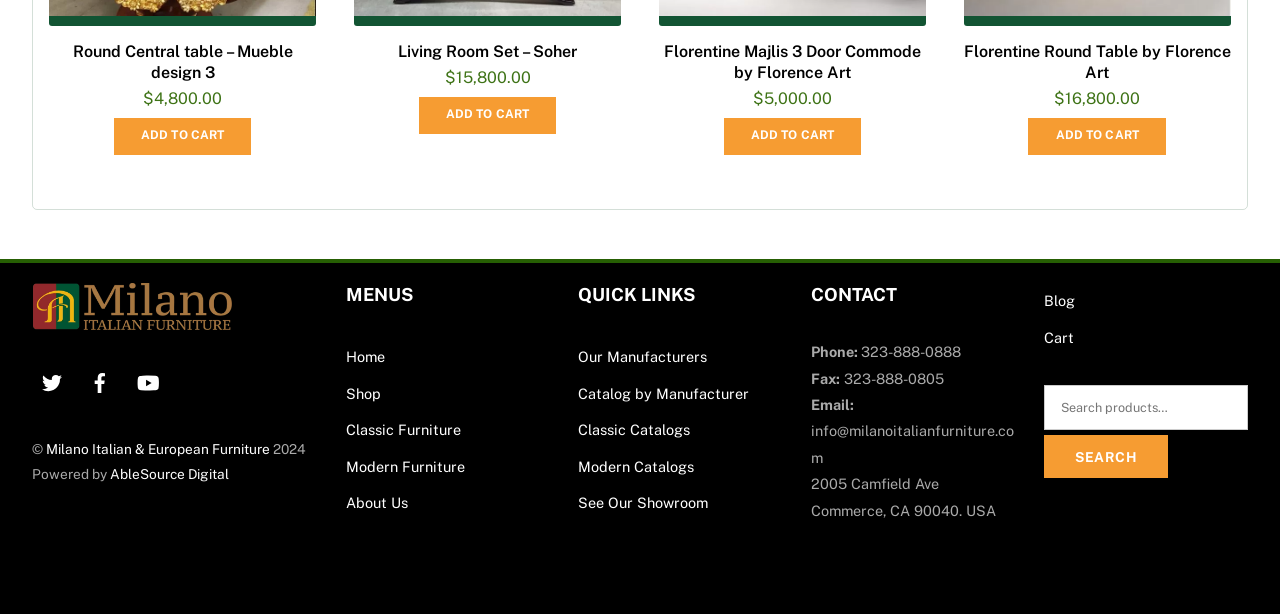Please answer the following question as detailed as possible based on the image: 
What is the price of the Round Central table?

I found the price of the Round Central table by looking at the StaticText element with the text '$4,800.00' which is located near the heading 'Round Central table – Mueble design 3'.